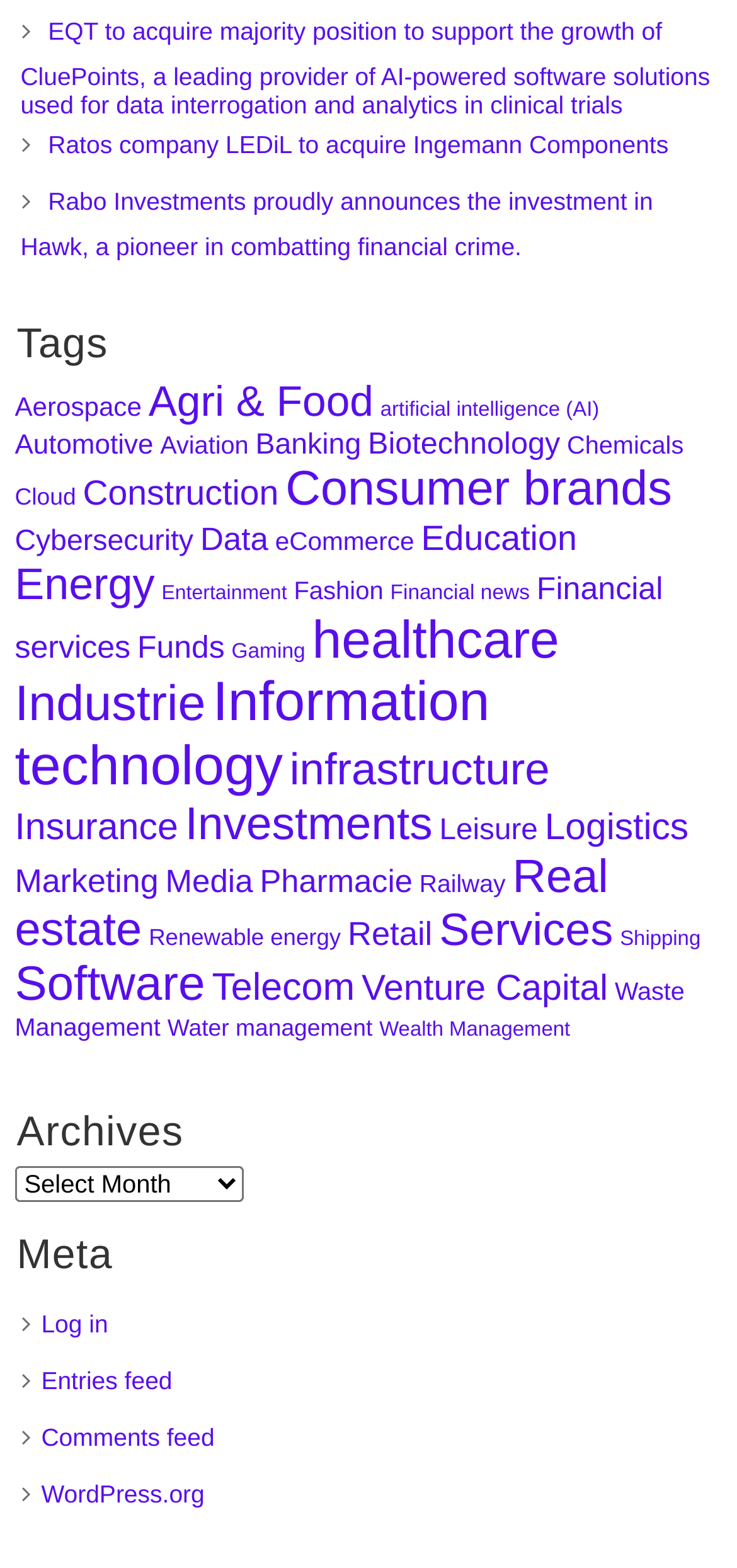Use one word or a short phrase to answer the question provided: 
What is the position of the 'Log in' link?

Top-right